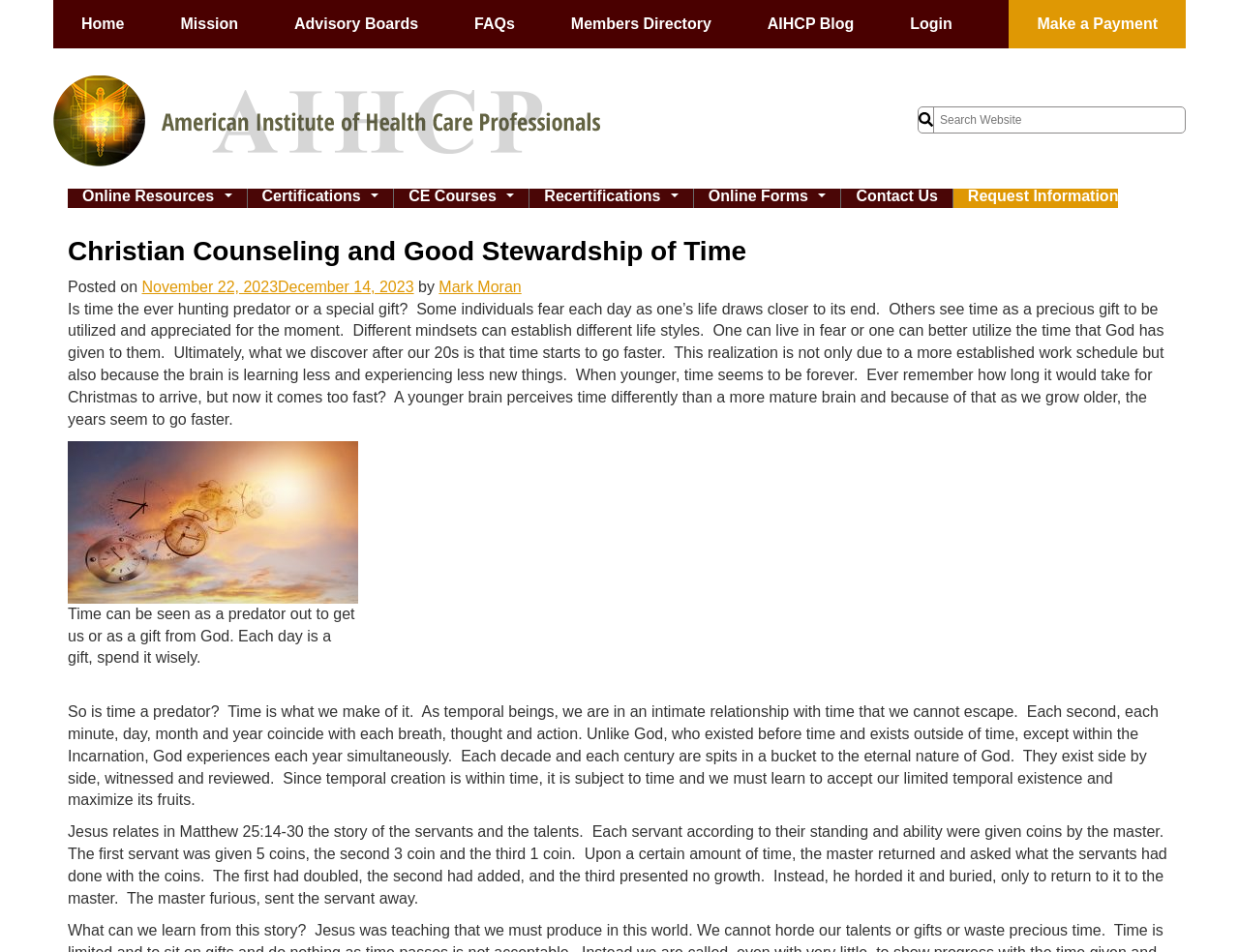Find the bounding box coordinates for the area you need to click to carry out the instruction: "Read the article posted by 'Mark Moran'". The coordinates should be four float numbers between 0 and 1, indicated as [left, top, right, bottom].

[0.354, 0.292, 0.421, 0.31]